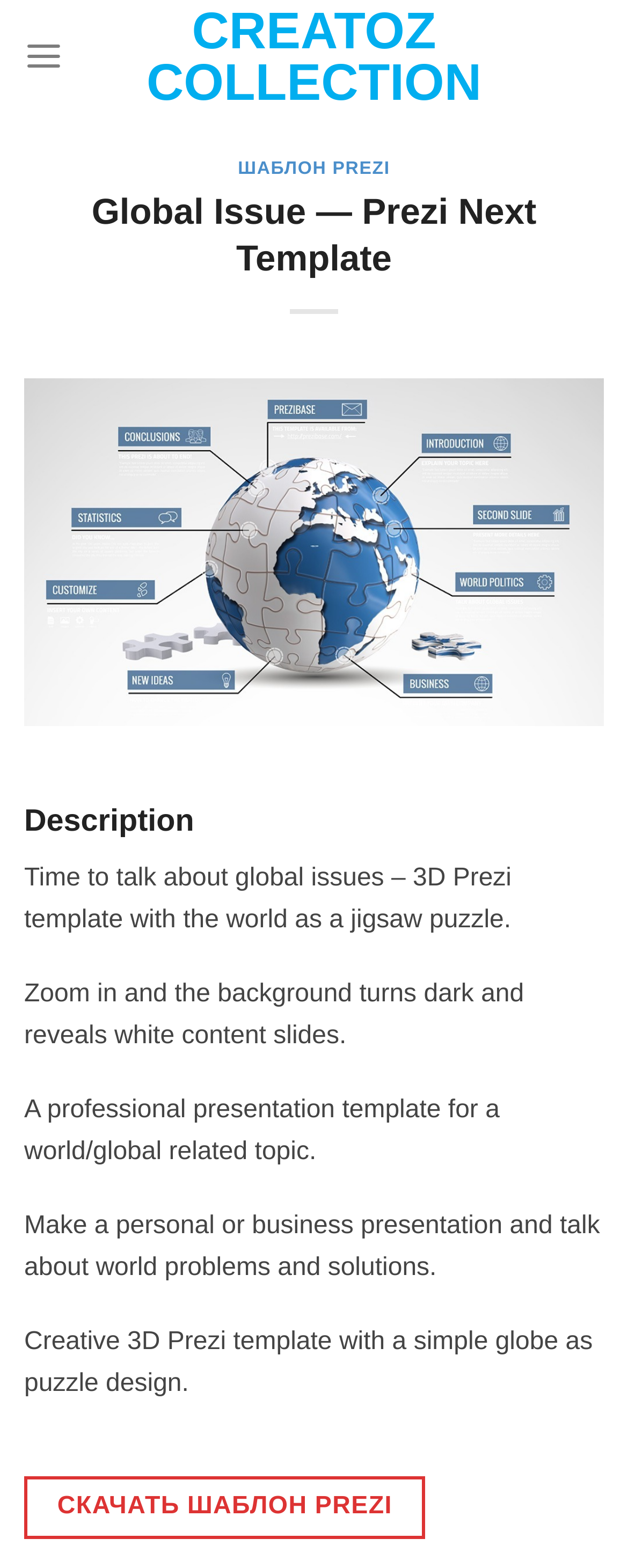Provide a one-word or short-phrase answer to the question:
What is the design of the 3D Prezi template?

A simple globe as puzzle